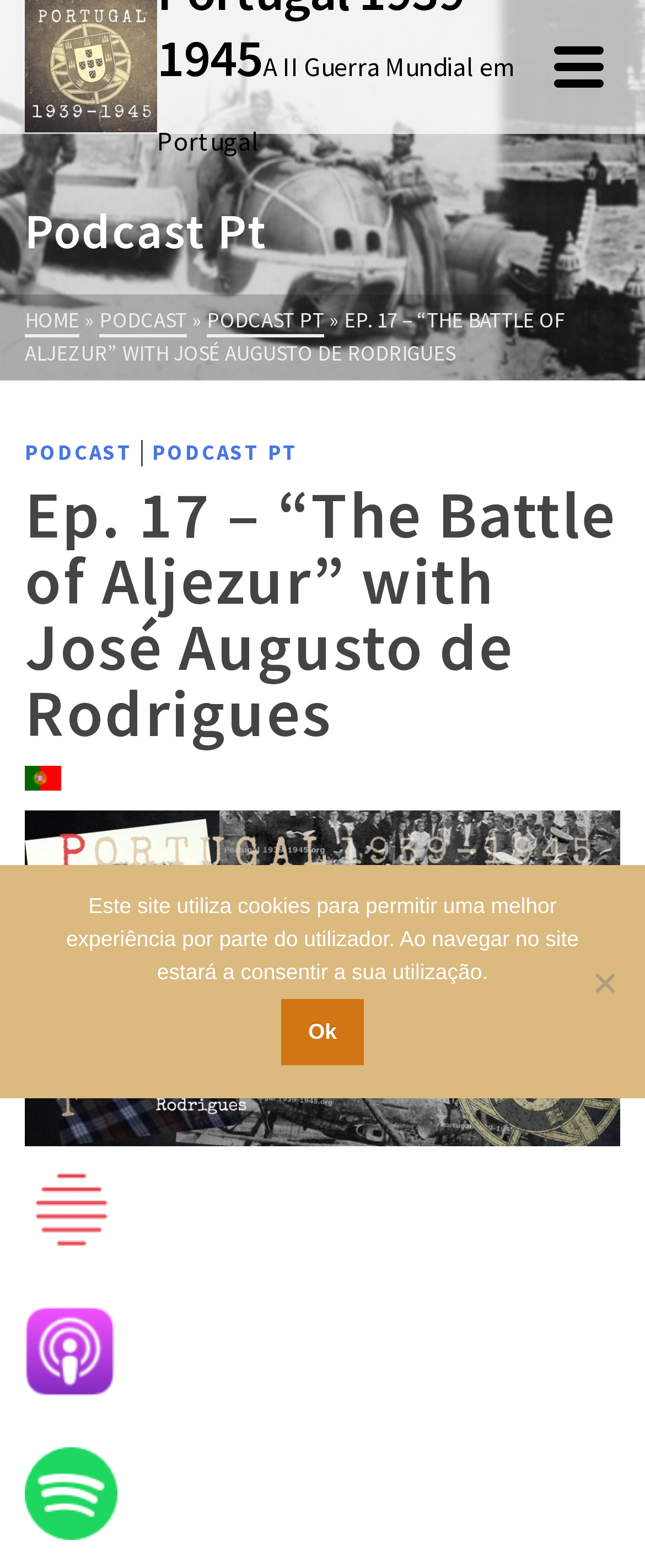Find the bounding box coordinates for the UI element whose description is: "Podcast Pt". The coordinates should be four float numbers between 0 and 1, in the format [left, top, right, bottom].

[0.321, 0.195, 0.503, 0.215]